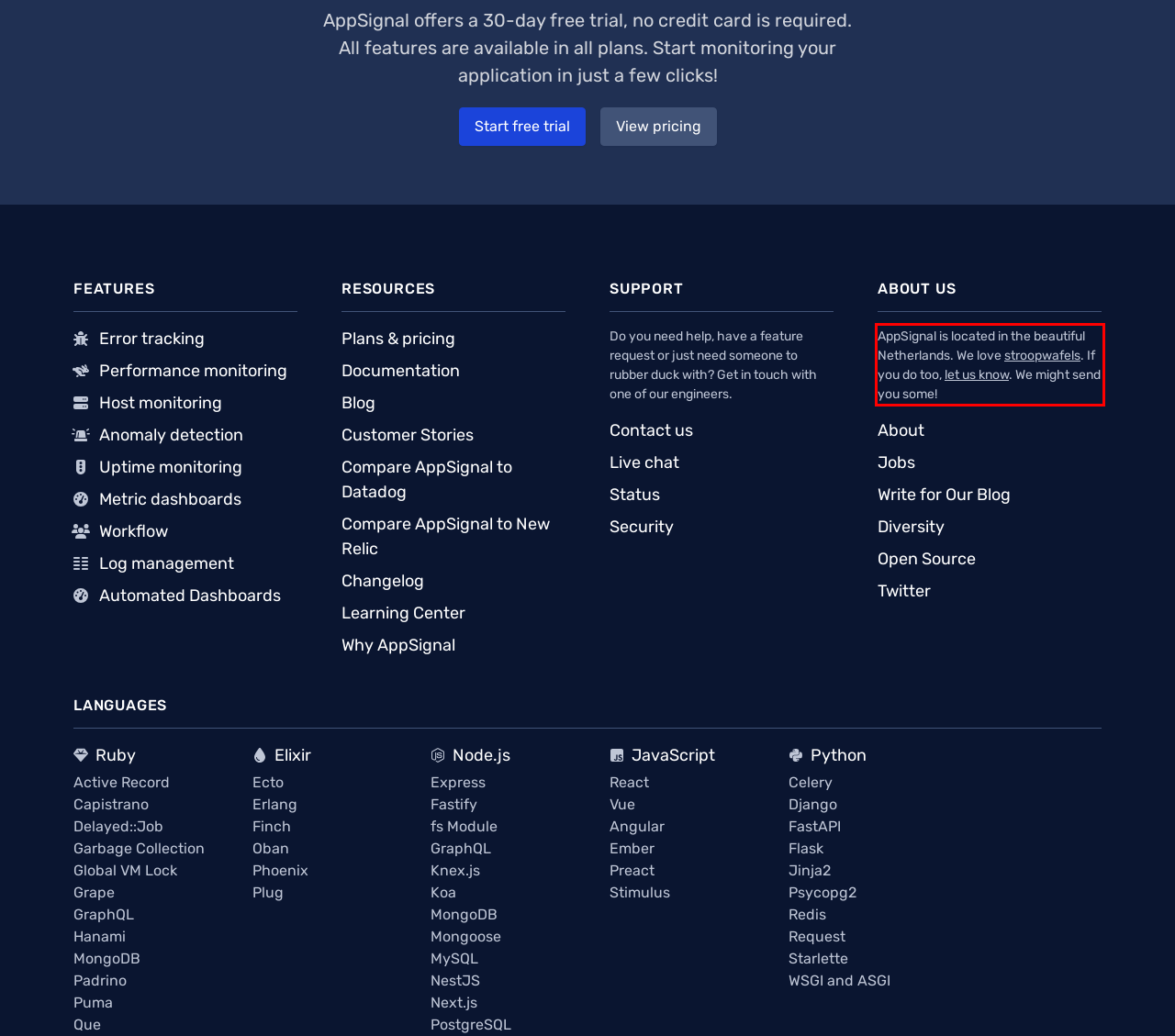Extract and provide the text found inside the red rectangle in the screenshot of the webpage.

AppSignal is located in the beautiful Netherlands. We love stroopwafels. If you do too, let us know. We might send you some!